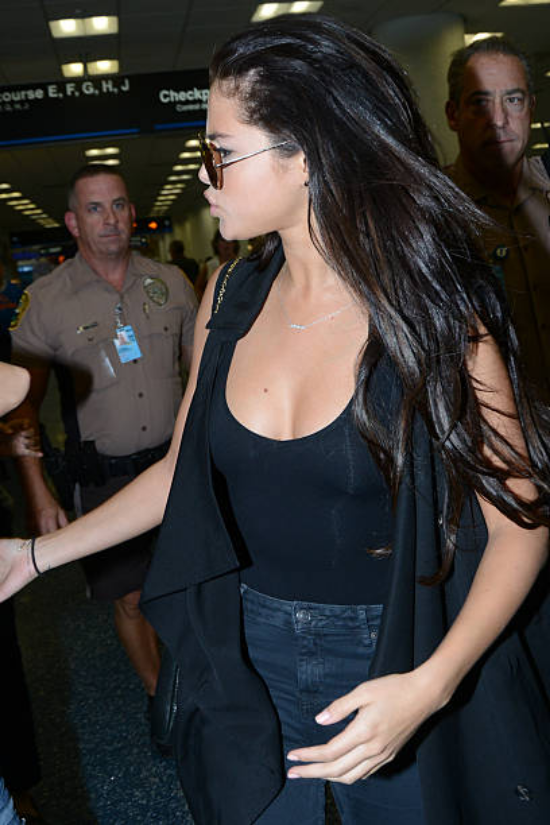Please provide a one-word or short phrase answer to the question:
What is the color of the celebrity's outfit?

Black